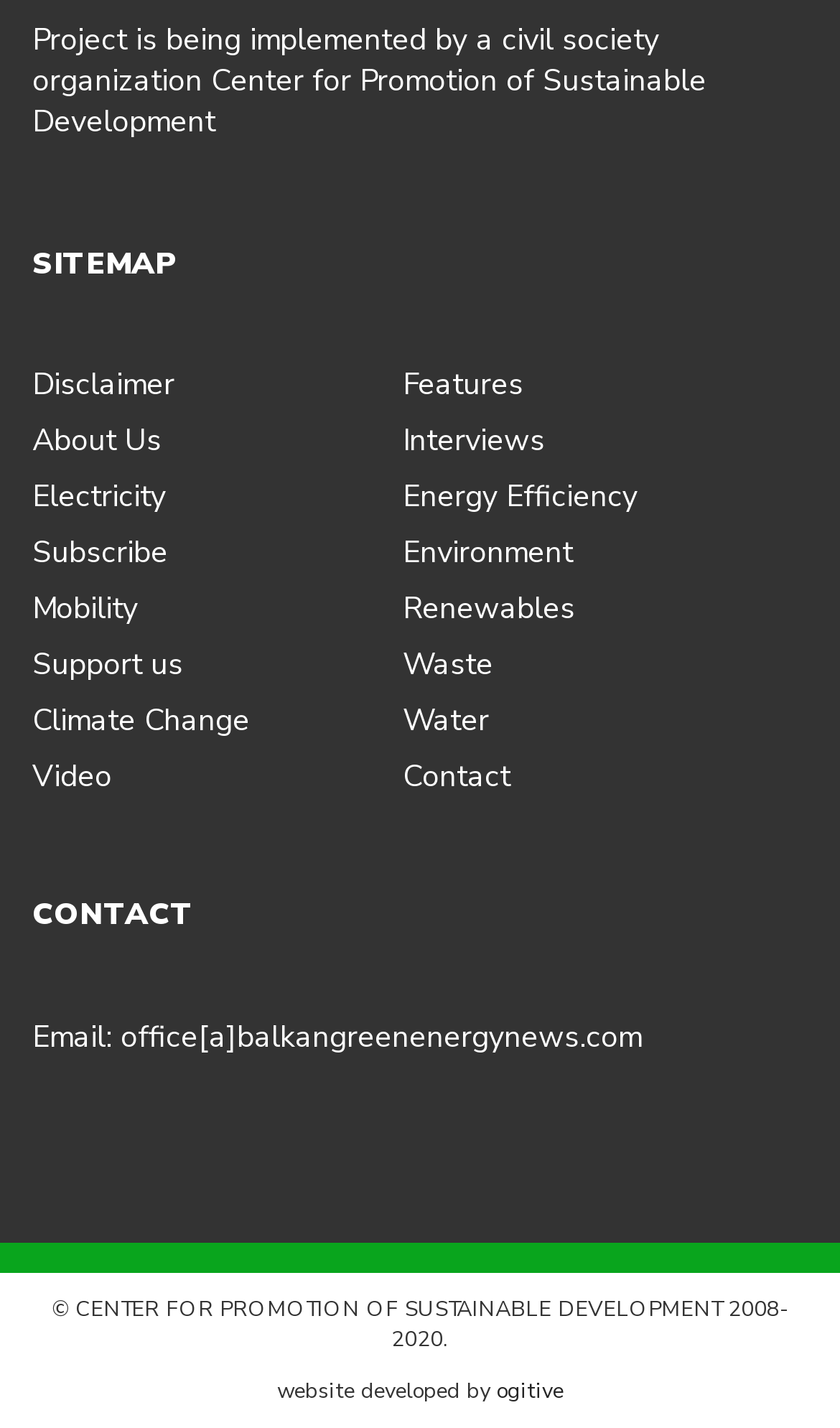Determine the bounding box coordinates of the section to be clicked to follow the instruction: "Visit the About Us page". The coordinates should be given as four float numbers between 0 and 1, formatted as [left, top, right, bottom].

[0.038, 0.293, 0.192, 0.322]